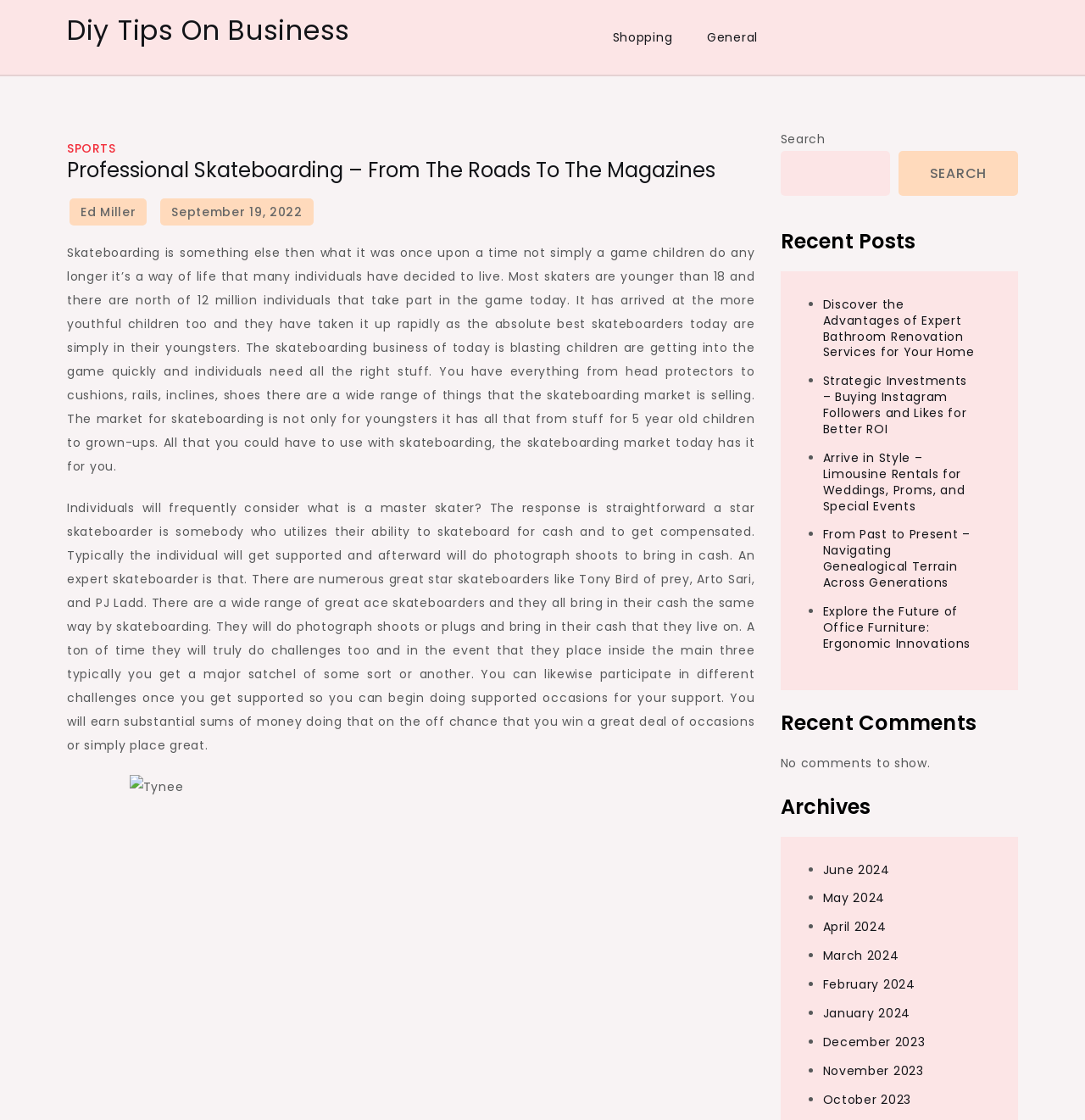Locate the bounding box coordinates of the element's region that should be clicked to carry out the following instruction: "Search for something". The coordinates need to be four float numbers between 0 and 1, i.e., [left, top, right, bottom].

[0.719, 0.135, 0.82, 0.175]